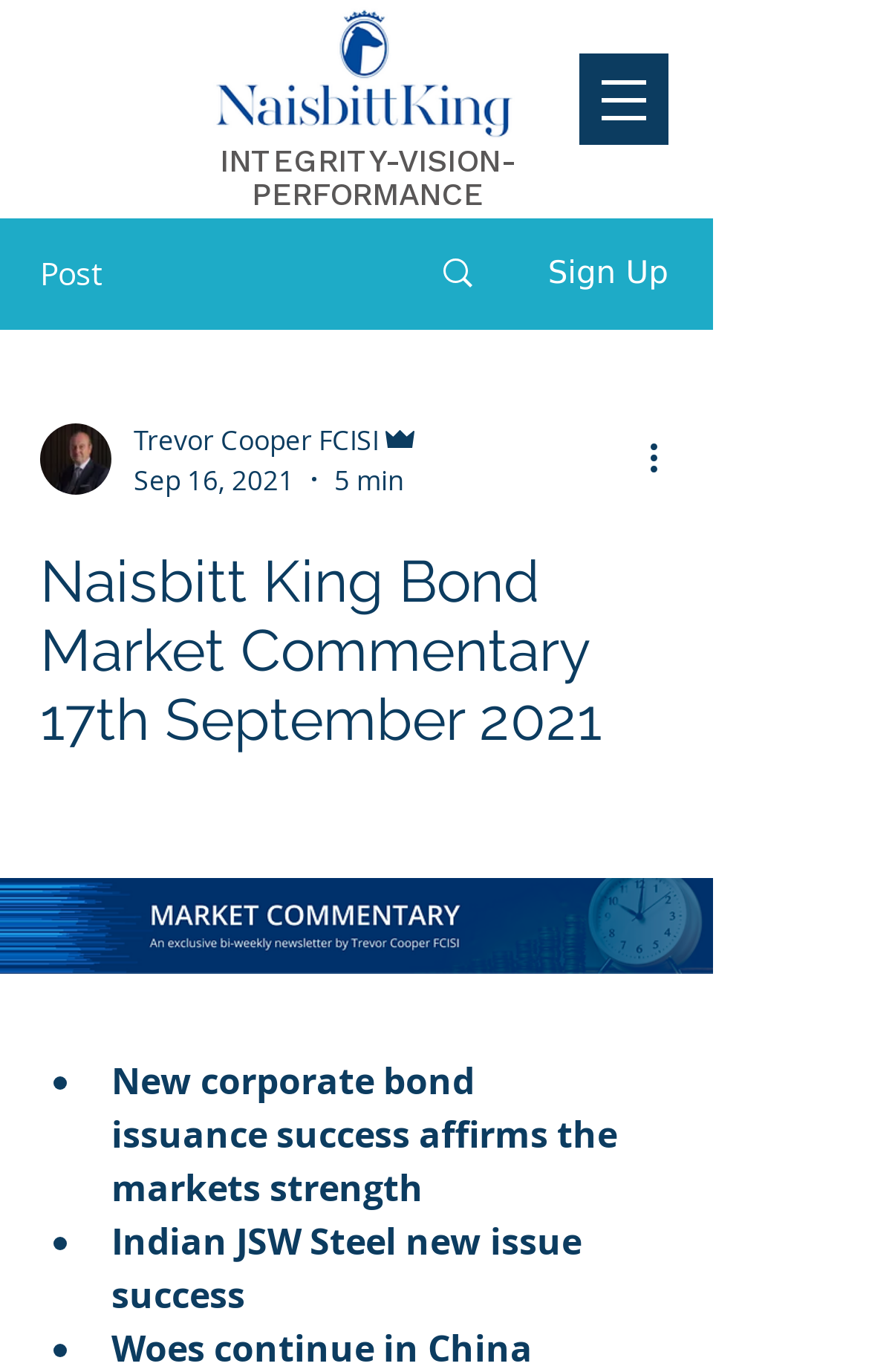Generate the text content of the main heading of the webpage.

Naisbitt King Bond Market Commentary 17th September 2021